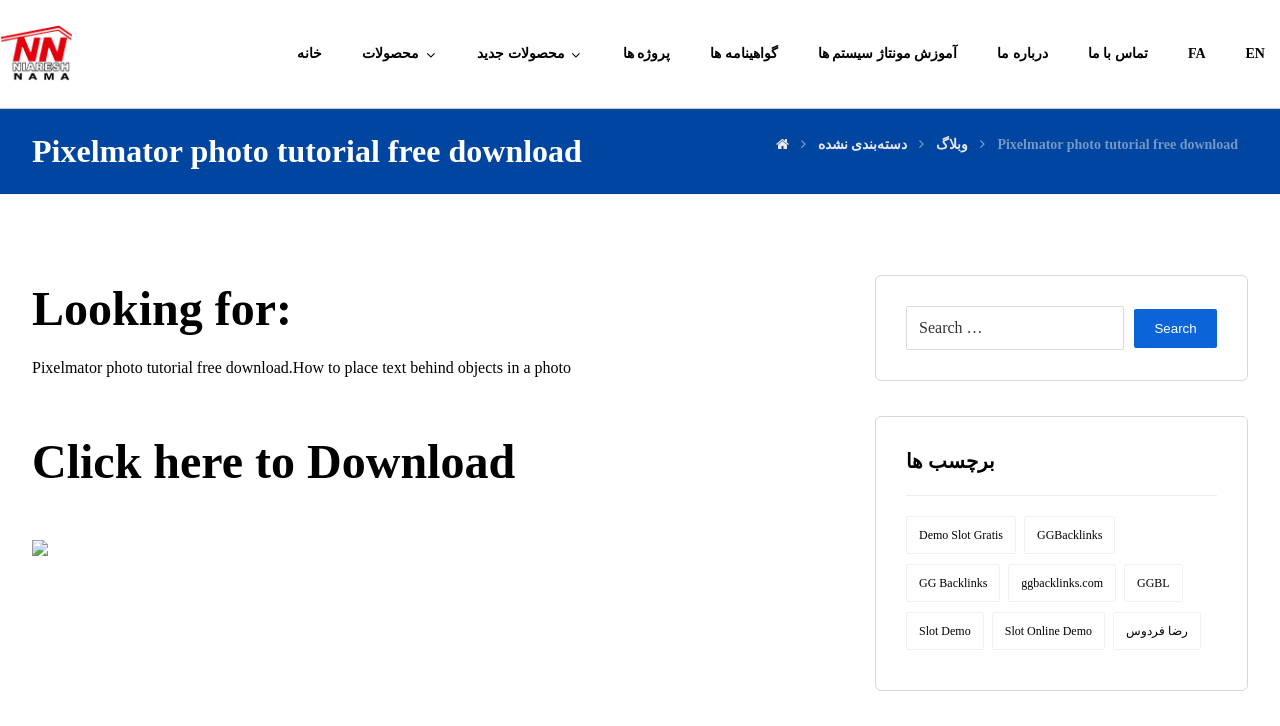Identify the bounding box of the UI element that matches this description: "Demo Slot Gratis".

[0.708, 0.71, 0.794, 0.763]